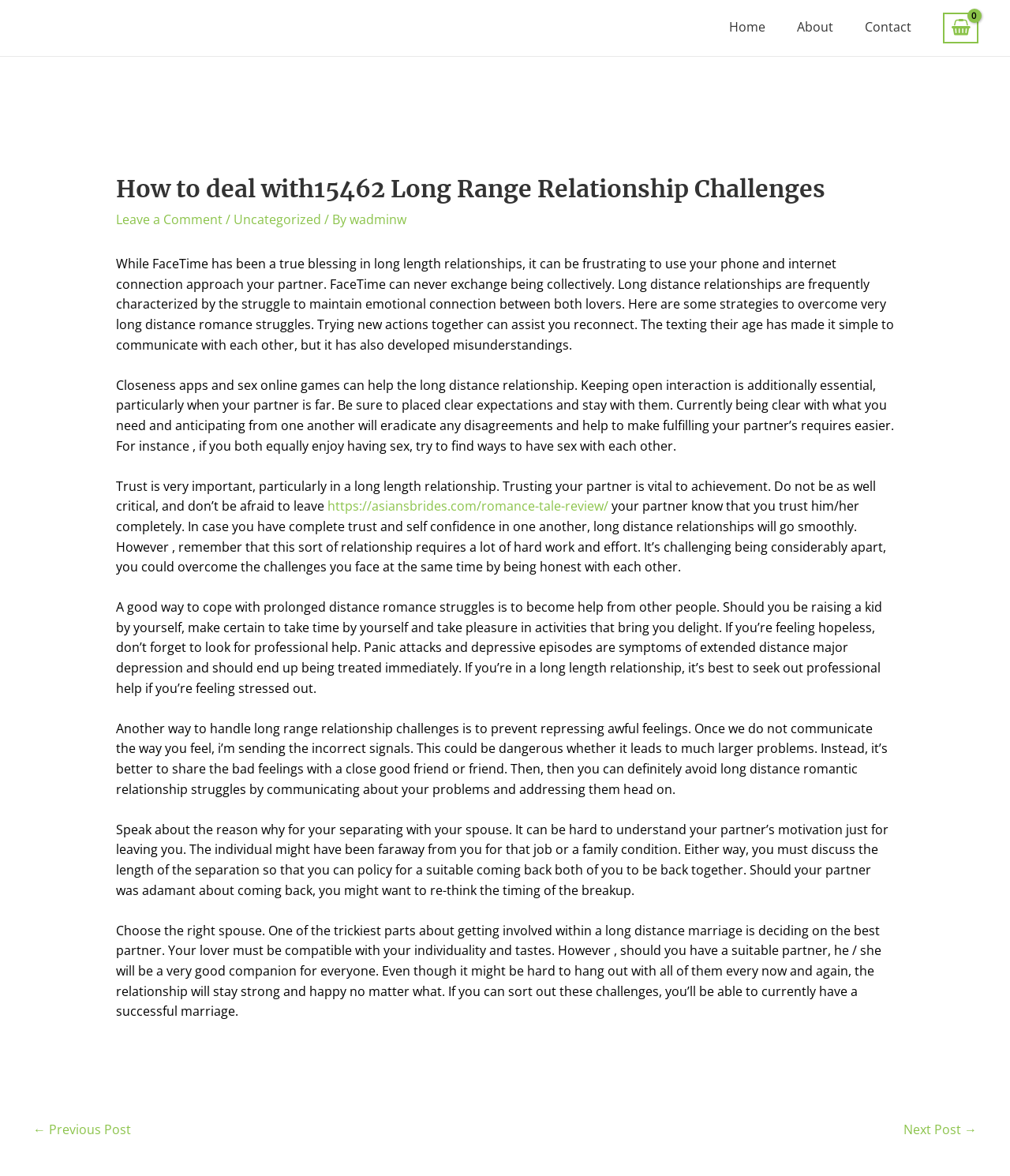Provide the bounding box coordinates in the format (top-left x, top-left y, bottom-right x, bottom-right y). All values are floating point numbers between 0 and 1. Determine the bounding box coordinate of the UI element described as: aria-label="View Shopping Cart, empty"

[0.934, 0.011, 0.969, 0.037]